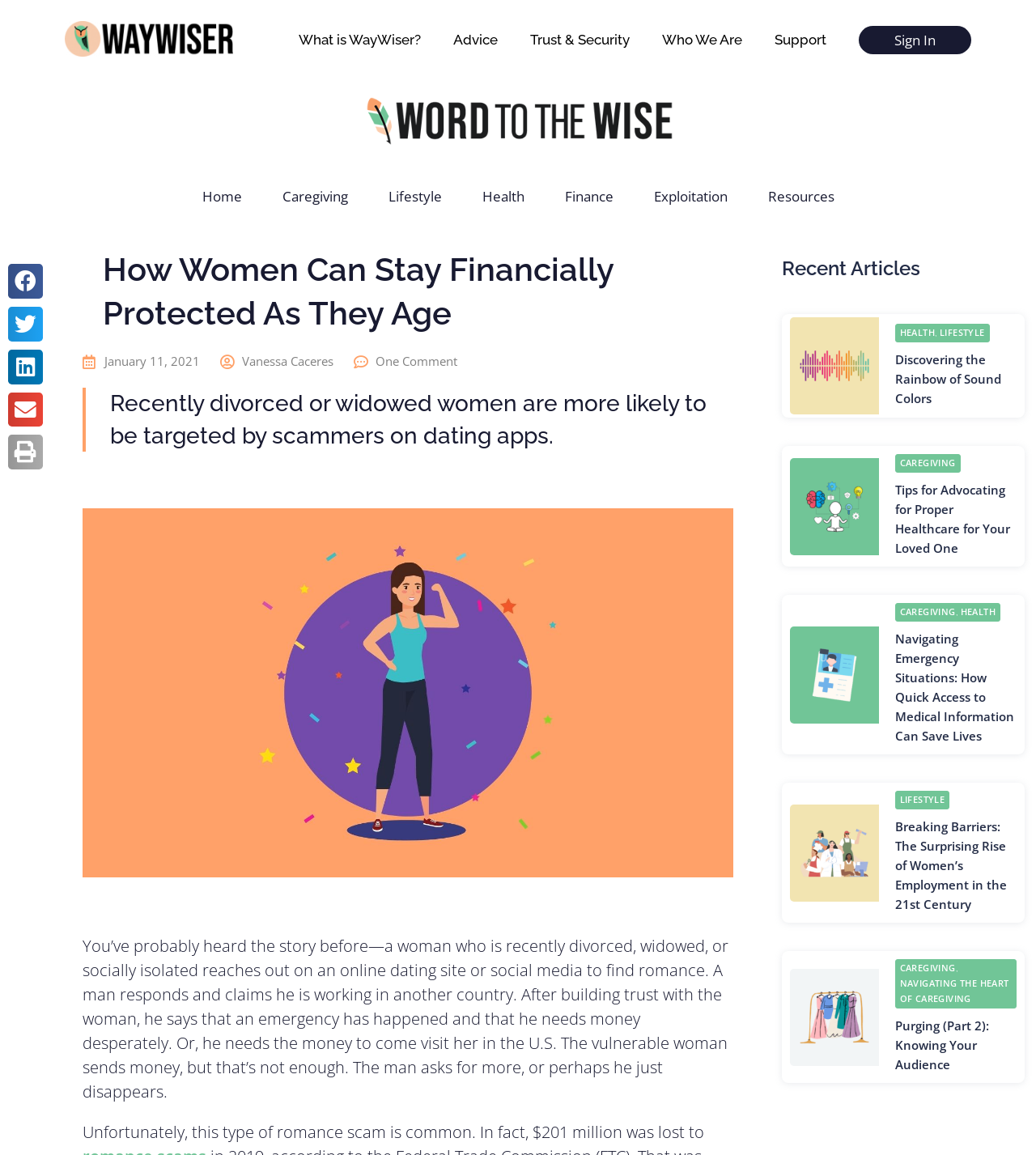Using the element description alt="women employment", predict the bounding box coordinates for the UI element. Provide the coordinates in (top-left x, top-left y, bottom-right x, bottom-right y) format with values ranging from 0 to 1.

[0.762, 0.696, 0.848, 0.781]